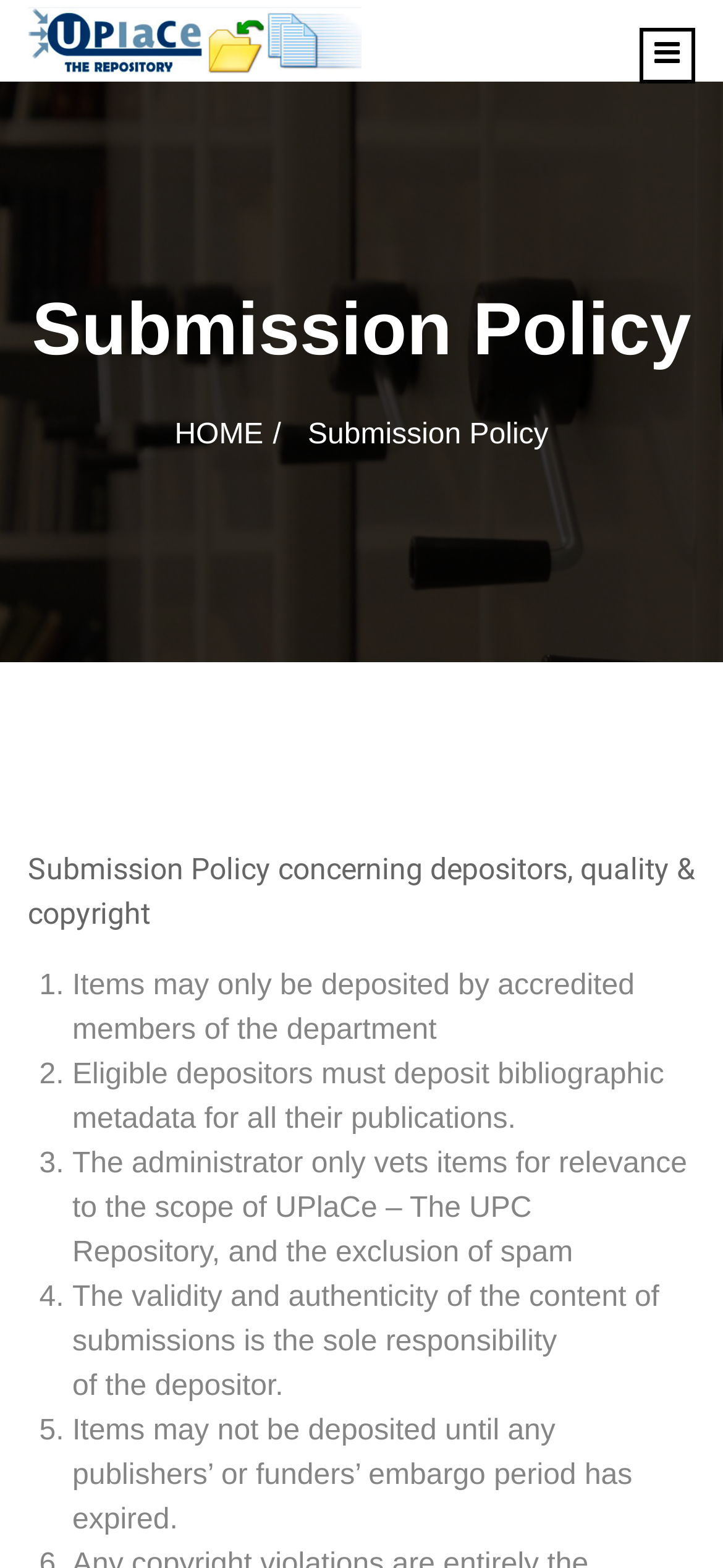Generate an in-depth caption that captures all aspects of the webpage.

The webpage is about the Submission Policy of Uplace.org. At the top left, there is a link to Uplace.org accompanied by an image with the same name. On the top right, there is a button with an icon, which controls the primary menu. 

Below the top section, there is a heading that reads "Submission Policy". Underneath the heading, there are two links, one labeled "HOME/" and the other with the same text as the heading. 

The main content of the webpage is a list of policies, each starting with a numbered list marker (1., 2., 3., etc.). The policies are described in detail, with each point taking up a few lines of text. The policies concern depositors, quality, and copyright, including rules about who can deposit items, what metadata is required, and the responsibility of depositors for the content of their submissions. The policies are listed in a vertical column, with each point below the previous one.